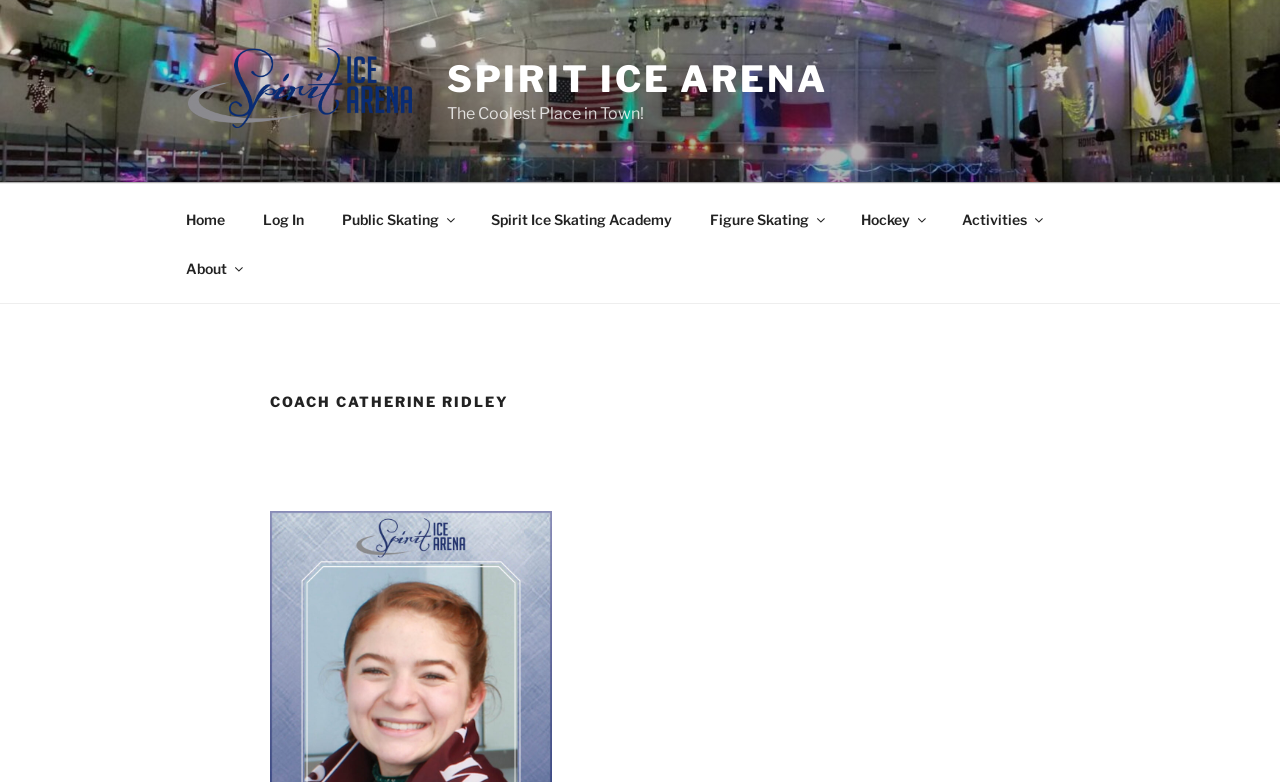Provide a short, one-word or phrase answer to the question below:
What is the tagline of the ice arena?

The Coolest Place in Town!